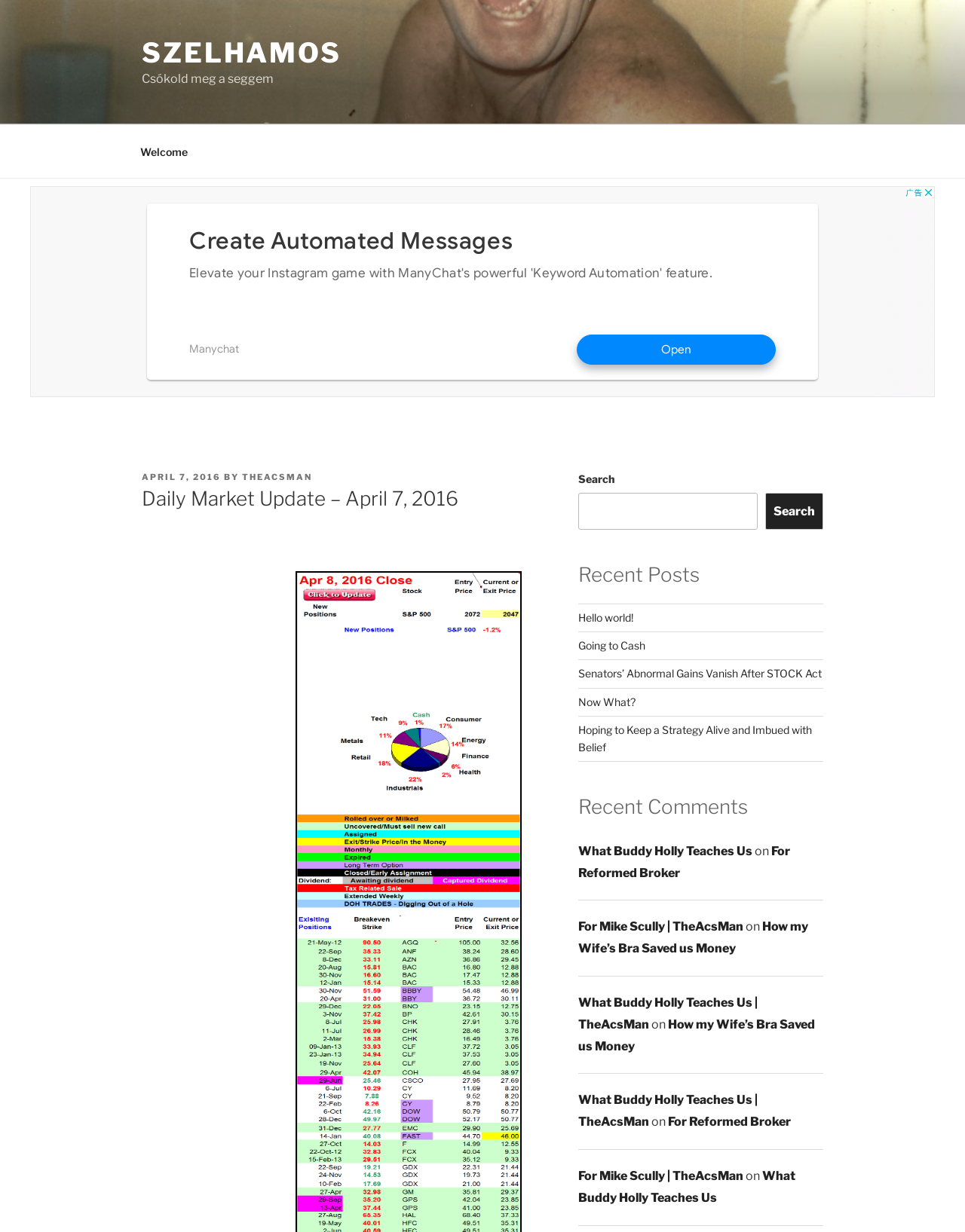Please find and give the text of the main heading on the webpage.

Daily Market Update – April 7, 2016